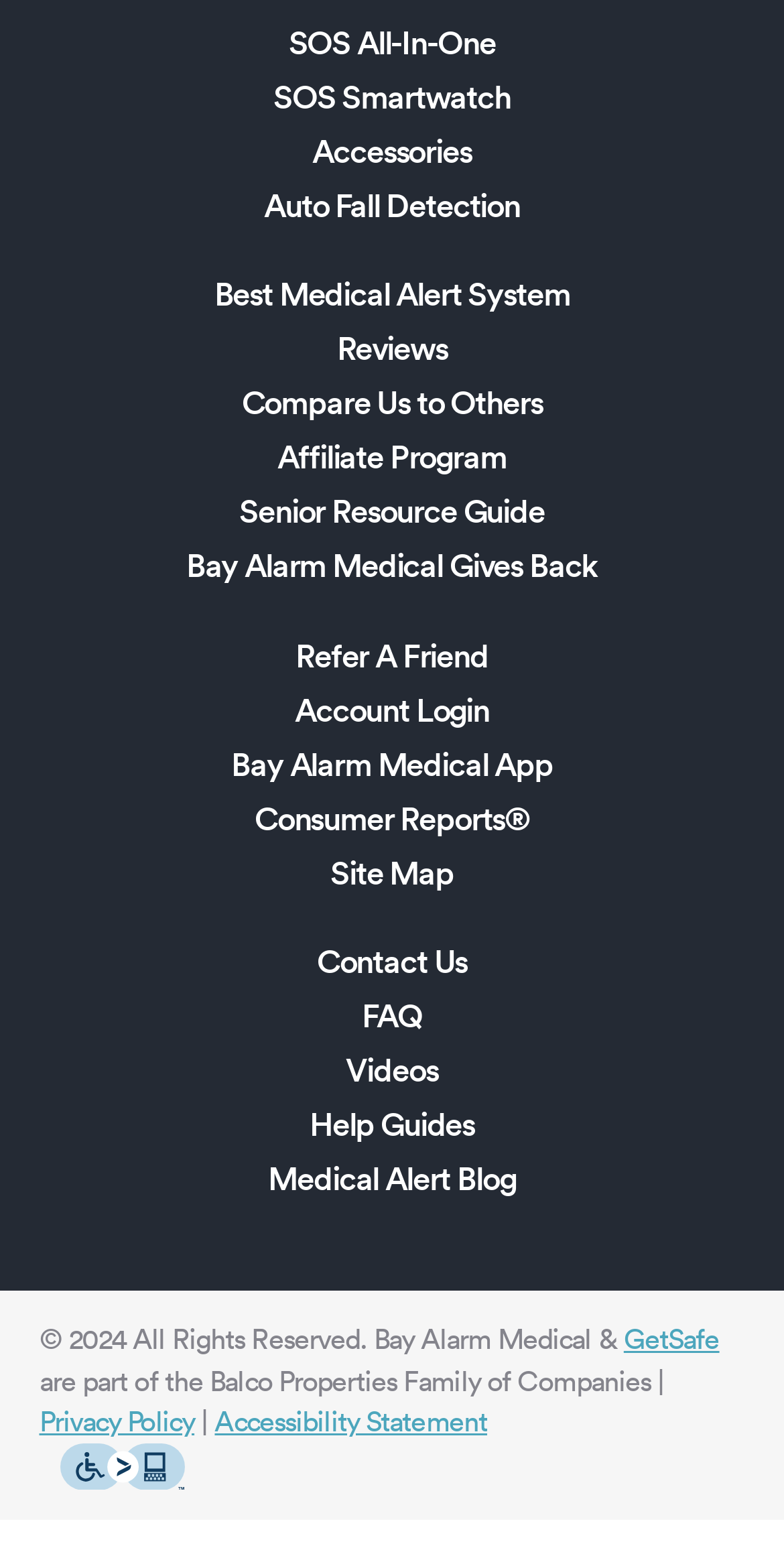Answer in one word or a short phrase: 
What is the name of the app?

Bay Alarm Medical App